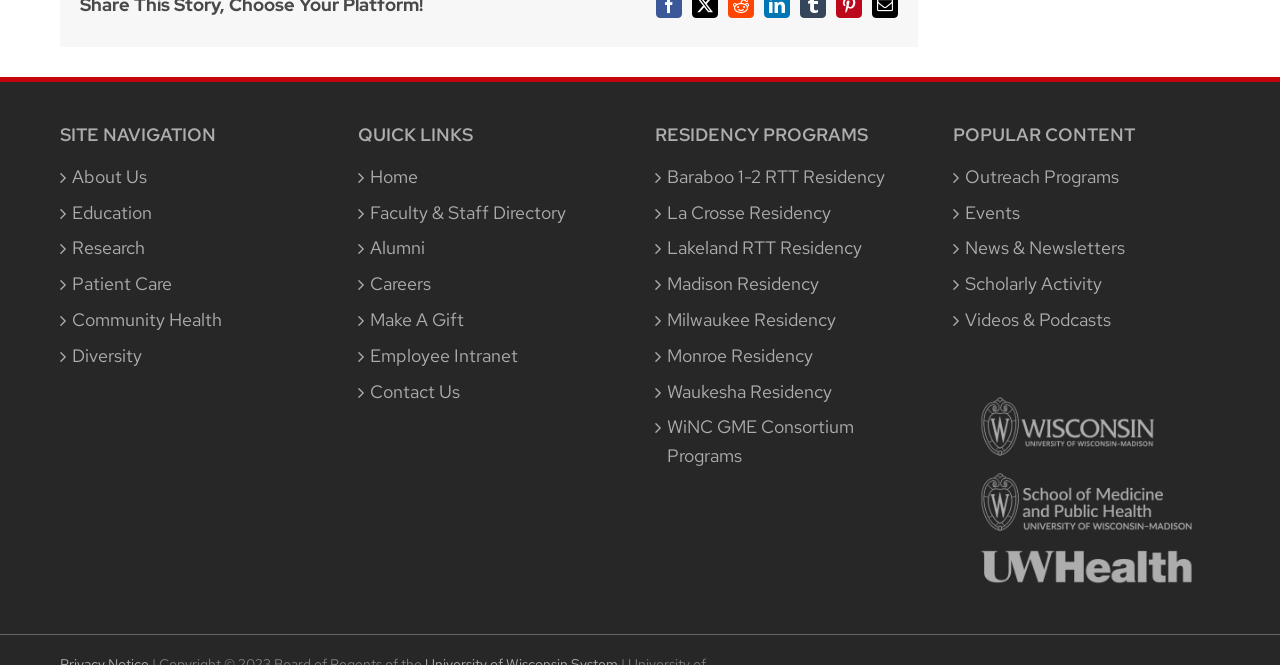Can you find the bounding box coordinates of the area I should click to execute the following instruction: "Go to Outreach Programs"?

[0.754, 0.245, 0.945, 0.288]